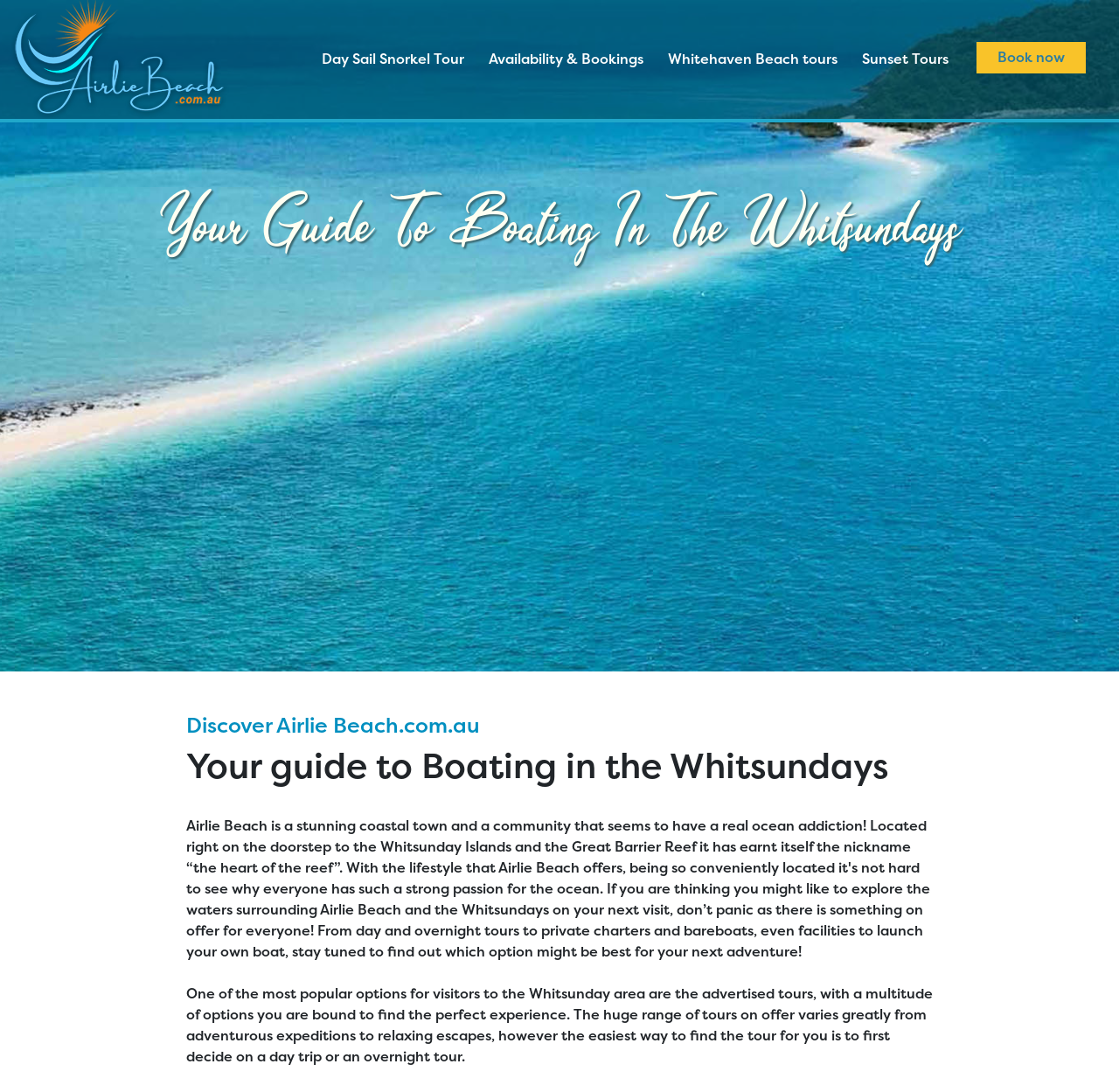What is the purpose of the searchbox? Using the information from the screenshot, answer with a single word or phrase.

To search